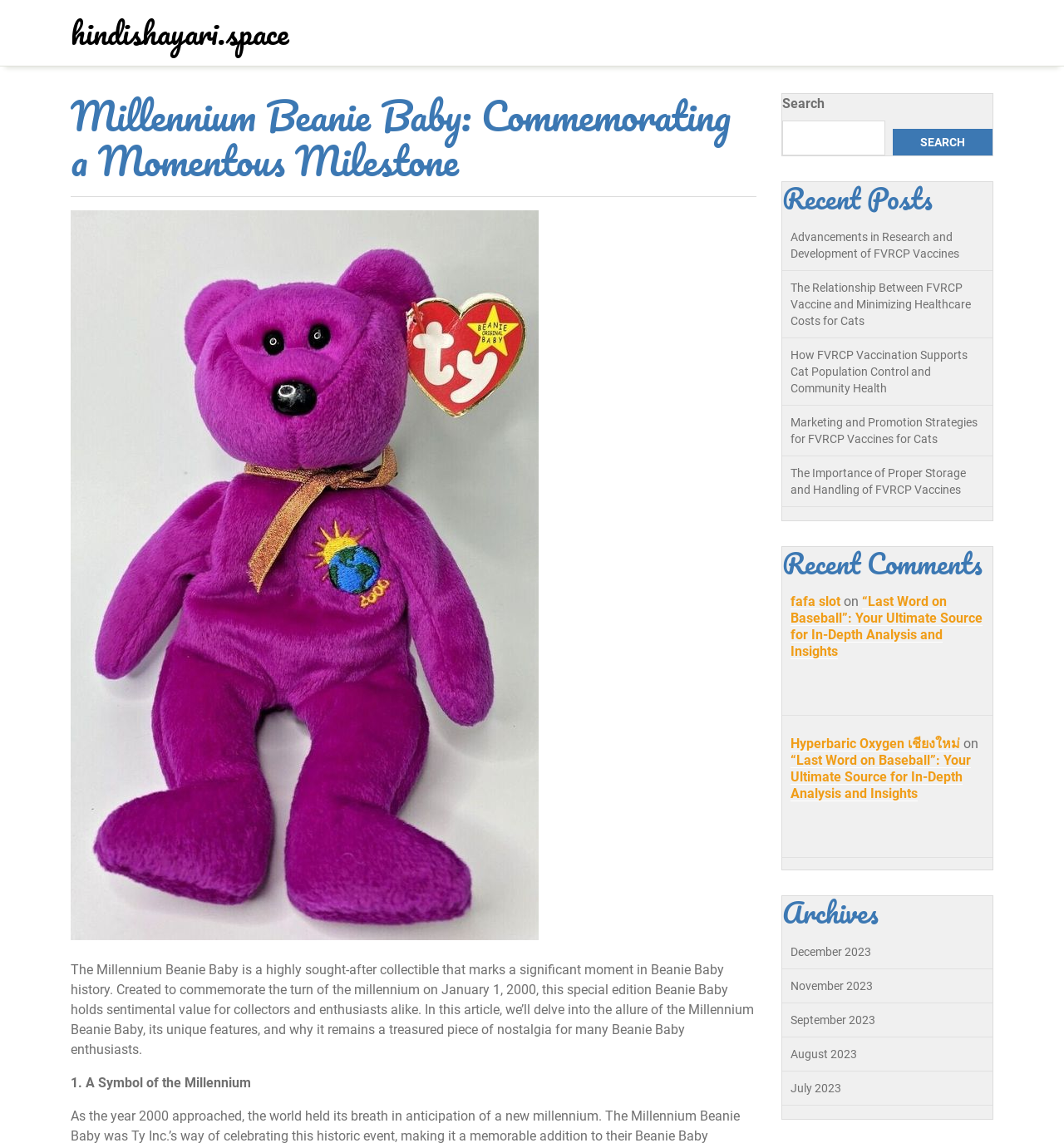Explain in detail what you observe on this webpage.

The webpage is about the Millennium Beanie Baby, a collectible item that commemorates the turn of the millennium. At the top, there is a header section with a link to the website "hindishayari.space" and a heading that reads "Millennium Beanie Baby: Commemorating a Momentous Milestone". Below the header, there is a separator line.

The main content of the webpage is a long paragraph of text that describes the Millennium Beanie Baby, its significance, and its features. The text is divided into sections, with headings such as "A Symbol of the Millennium". 

To the right of the main content, there is a search bar with a search button. Below the search bar, there is a section titled "Recent Posts" that lists five links to articles about FVRCP vaccines for cats. 

Further down the page, there is a section titled "Recent Comments" that contains two articles with links to other websites. Below this section, there is a footer section that contains links to other websites, including "fafa slot" and "Hyperbaric Oxygen เชียงใหม่". The footer section also contains a link to an article titled "“Last Word on Baseball”: Your Ultimate Source for In-Depth Analysis and Insights" that appears twice.

Finally, at the bottom of the page, there is a section titled "Archives" that lists links to monthly archives from December 2023 to July 2023.